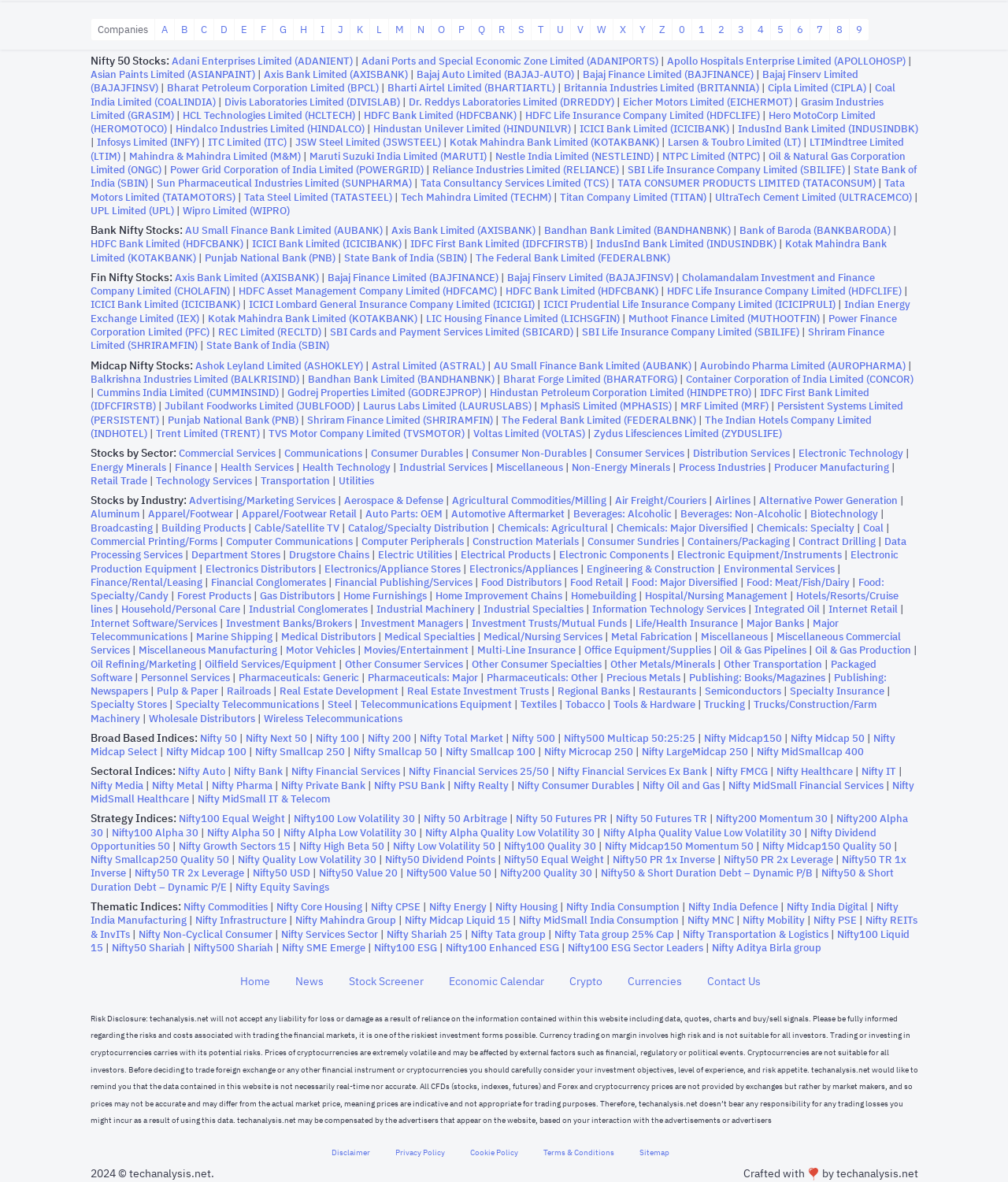Kindly provide the bounding box coordinates of the section you need to click on to fulfill the given instruction: "Click on Adani Enterprises Limited".

[0.17, 0.046, 0.35, 0.056]